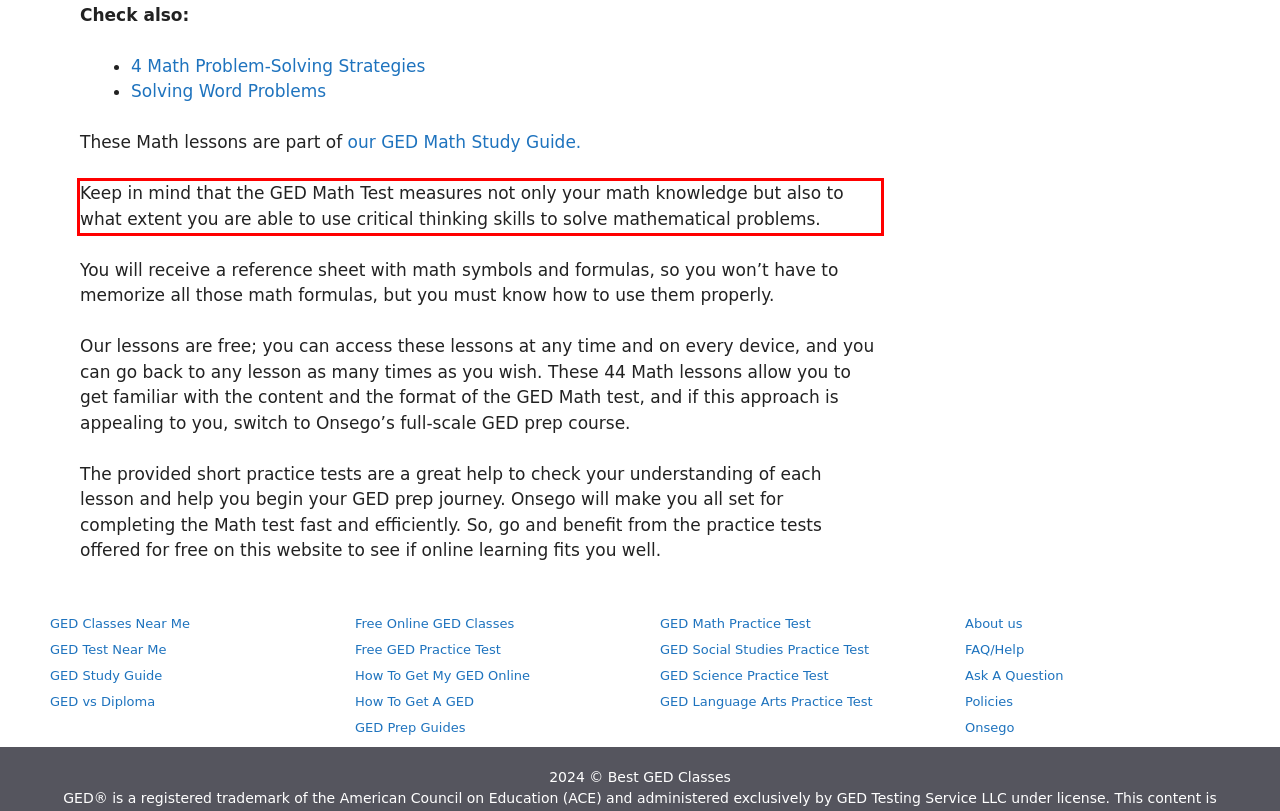Given a webpage screenshot with a red bounding box, perform OCR to read and deliver the text enclosed by the red bounding box.

Keep in mind that the GED Math Test measures not only your math knowledge but also to what extent you are able to use critical thinking skills to solve mathematical problems.